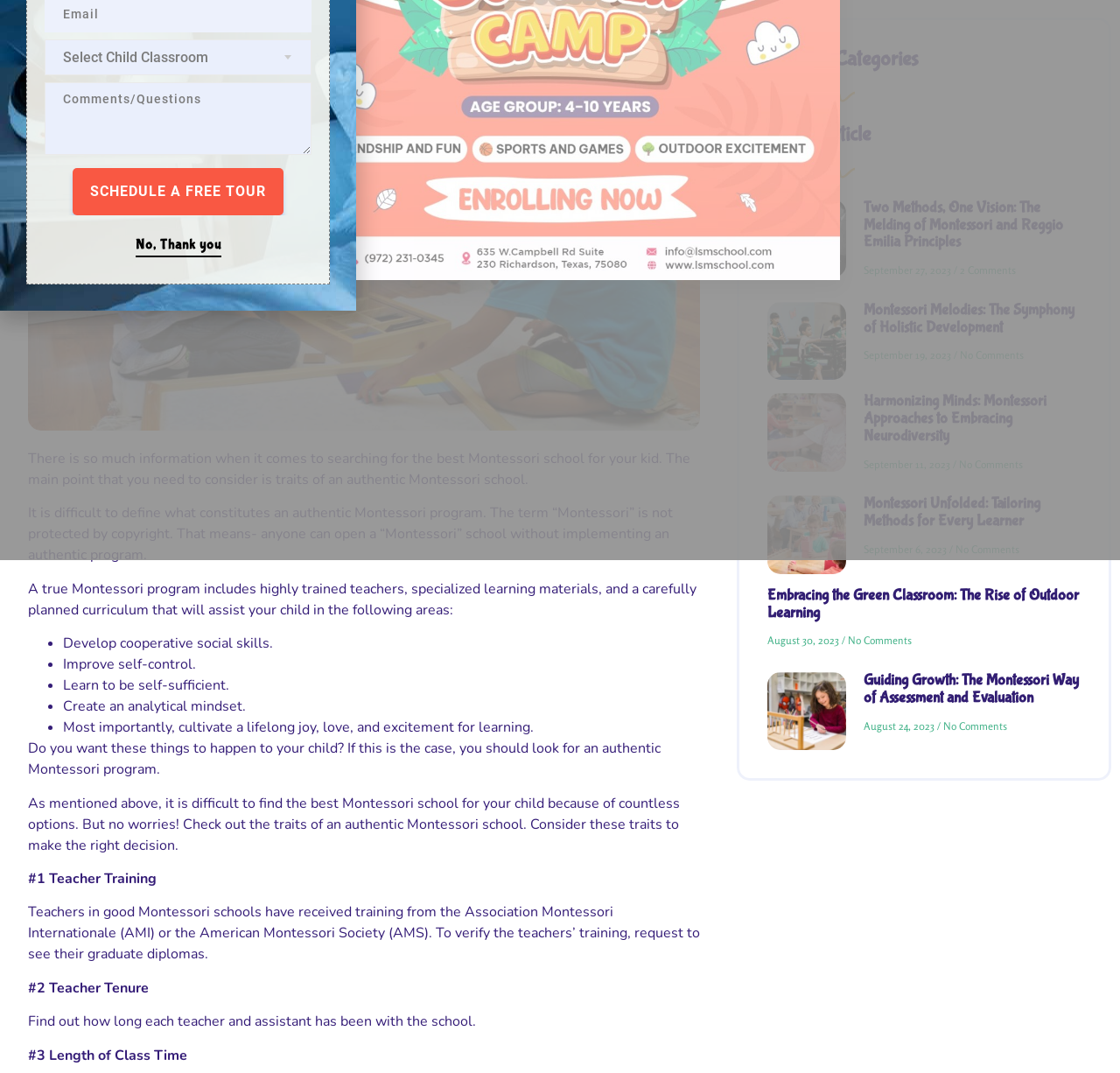Find the bounding box coordinates for the UI element whose description is: "name="mf-textarea" placeholder="Comments/Questions"". The coordinates should be four float numbers between 0 and 1, in the format [left, top, right, bottom].

[0.04, 0.076, 0.278, 0.144]